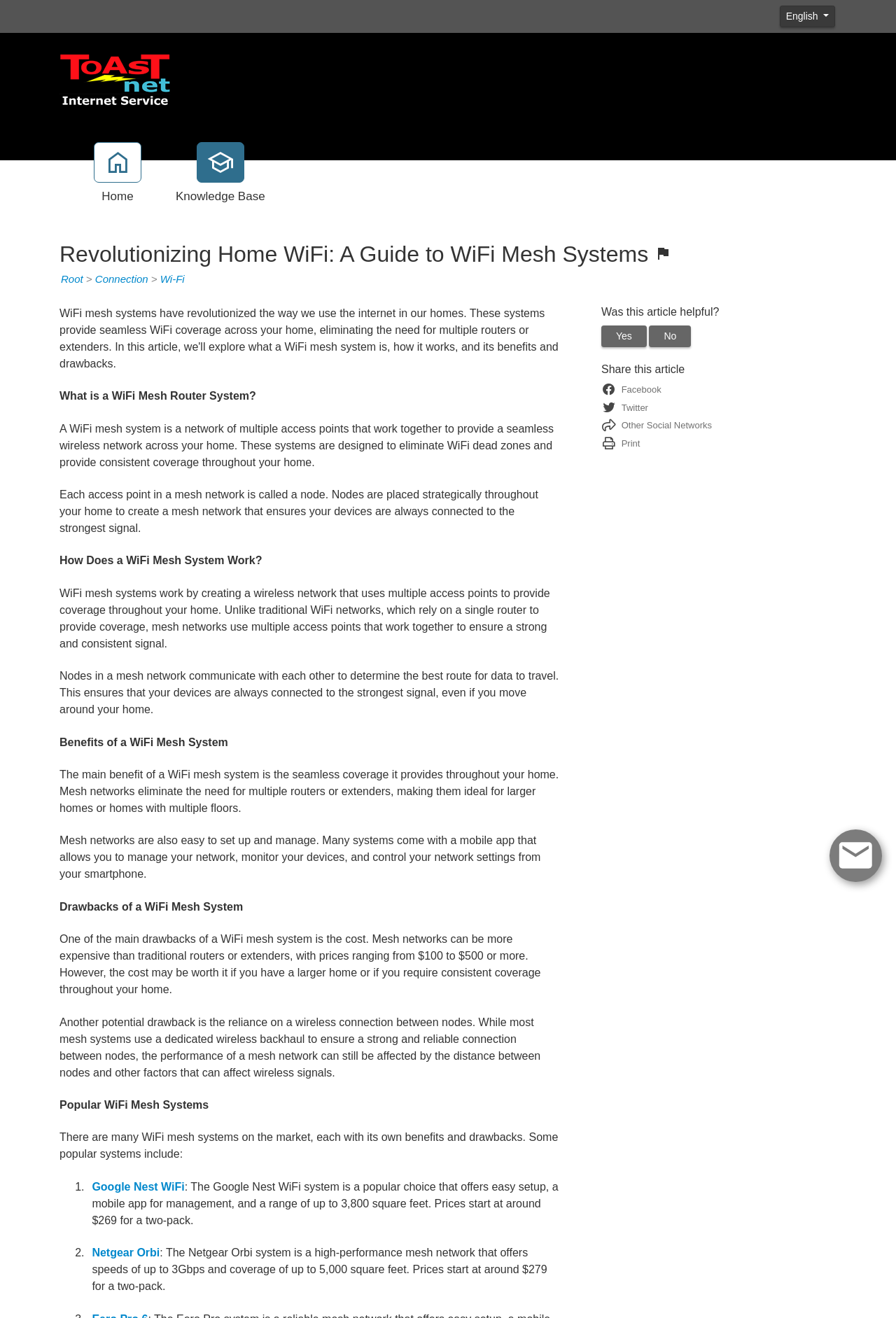Find and specify the bounding box coordinates that correspond to the clickable region for the instruction: "Click the 'English' button".

[0.87, 0.004, 0.932, 0.021]